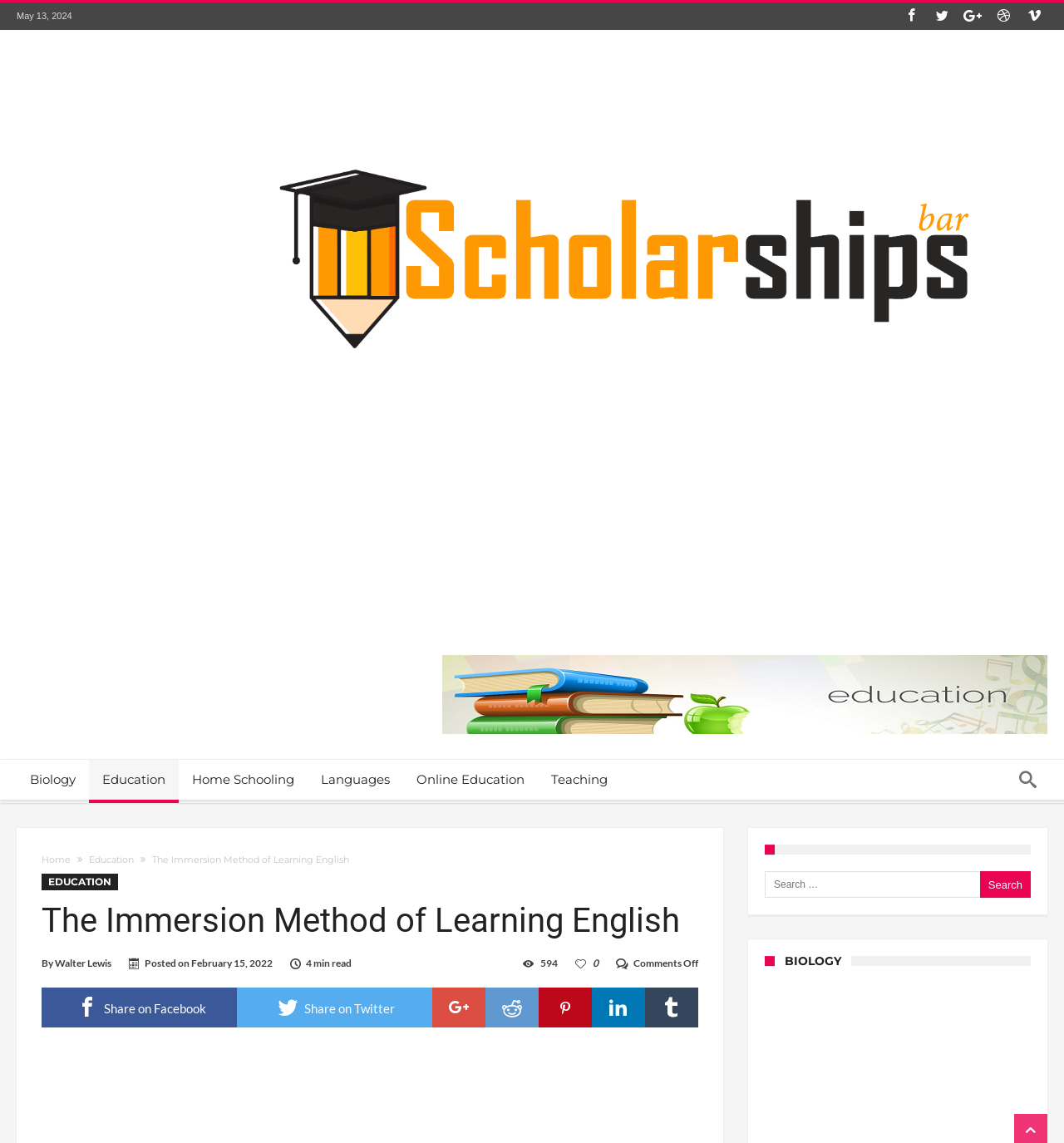Determine the bounding box for the described UI element: "title="Google+"".

[0.902, 0.002, 0.927, 0.026]